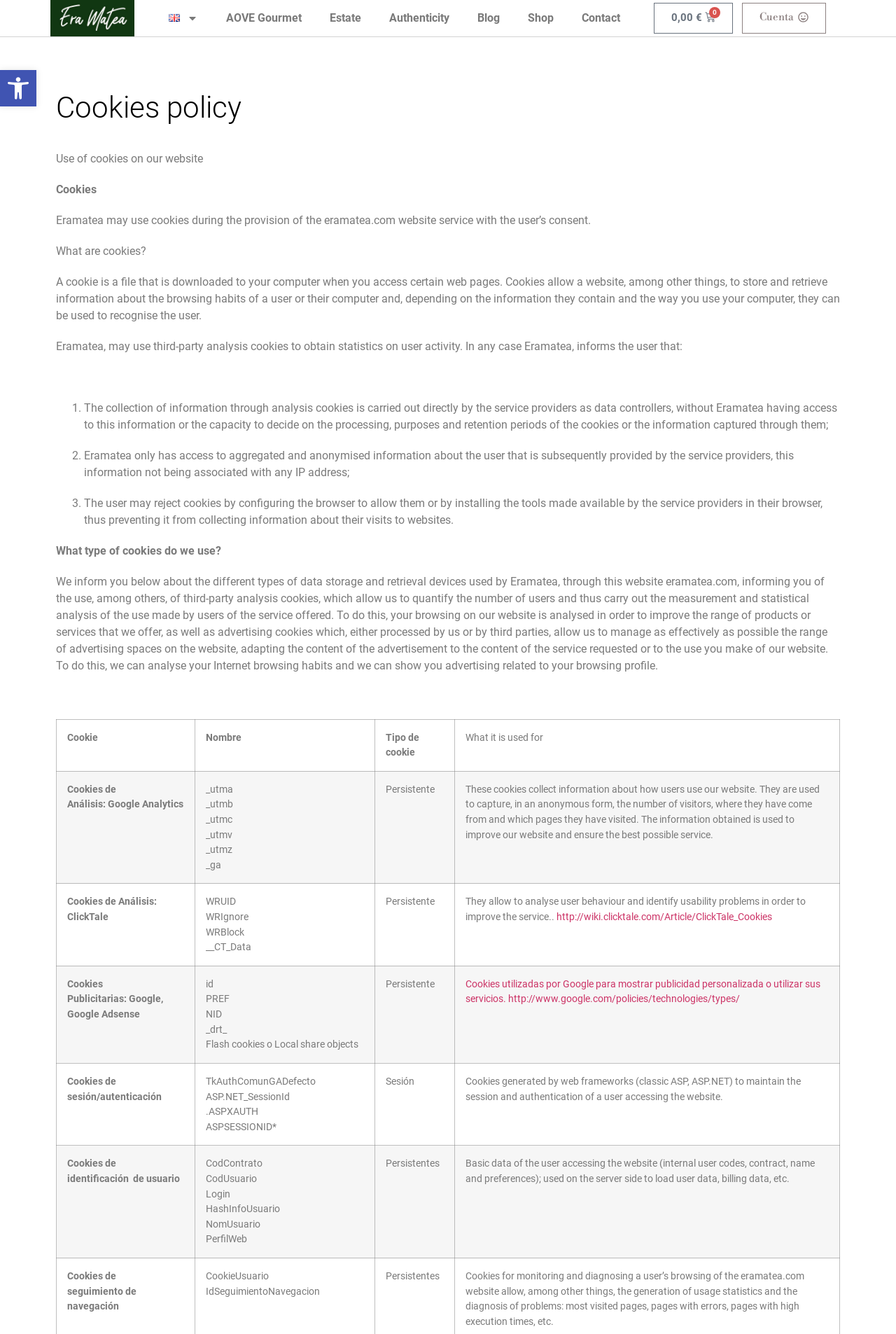Provide a comprehensive description of the webpage.

This webpage is about the Cookies Policy of Era Matea, a website that uses cookies to provide its service to users. At the top of the page, there is a toolbar with an accessibility tools button and a language selection dropdown menu with options like English, AOVE Gourmet, Estate, Authenticity, Blog, Shop, and Contact. 

Below the toolbar, there is a section that explains the use of cookies on the website, stating that Era Matea may use cookies with the user's consent. The section is divided into several paragraphs, each explaining what cookies are, how they are used, and the types of cookies used by the website. 

The webpage also features a list of cookies used by Era Matea, presented in a table format. The table has four columns: Cookie, Name, Type of Cookie, and What it is used for. Each row in the table represents a specific cookie, with detailed information about its purpose and functionality. There are several types of cookies listed, including analysis cookies, advertising cookies, and session/ authentication cookies. 

Throughout the webpage, there are several links to external resources, such as Google's policies on technologies and types of cookies. The webpage also features several images, including icons for the language selection dropdown menu and the accessibility tools button.